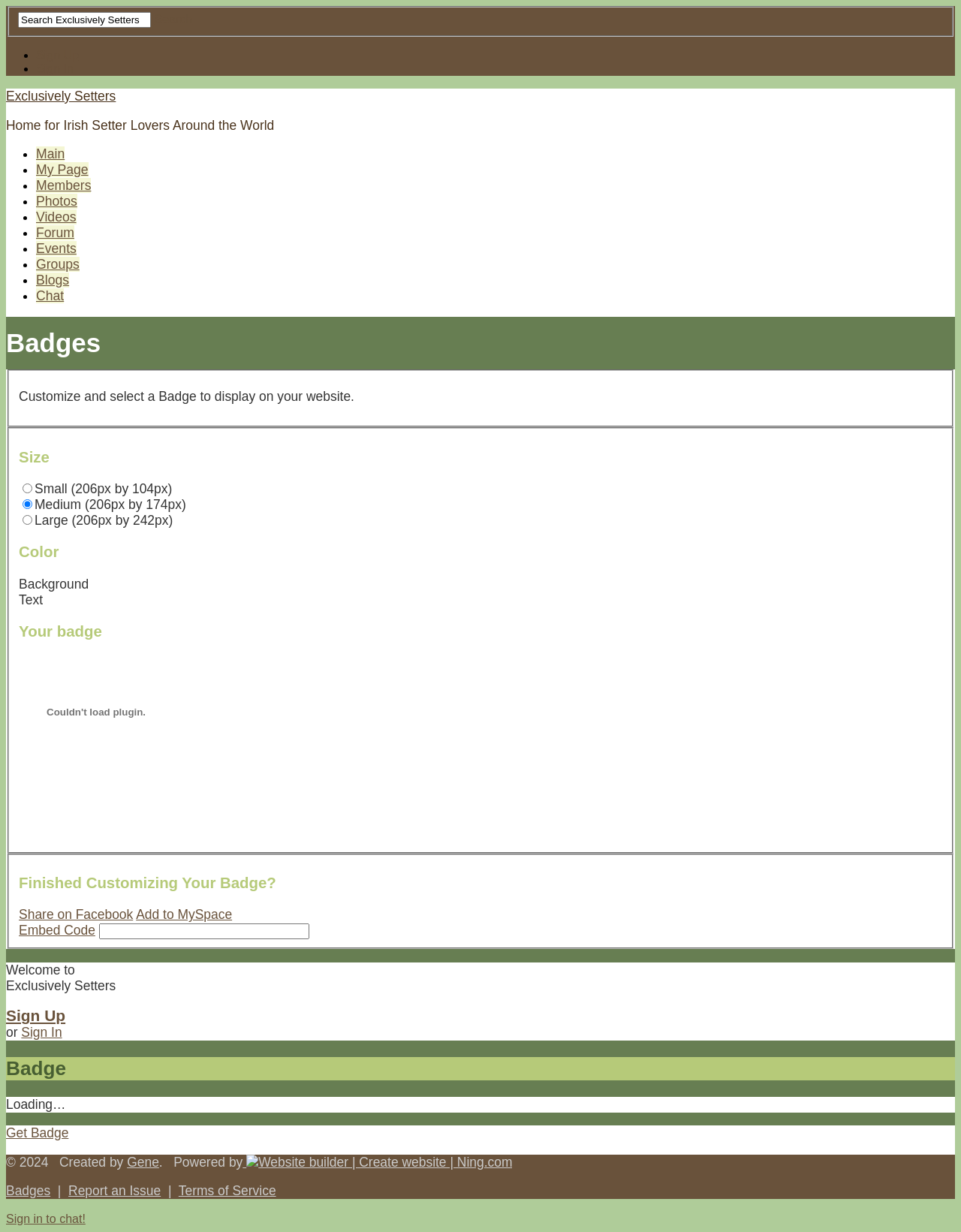Use a single word or phrase to answer this question: 
What is the position of the 'Sign Up' link?

Top right